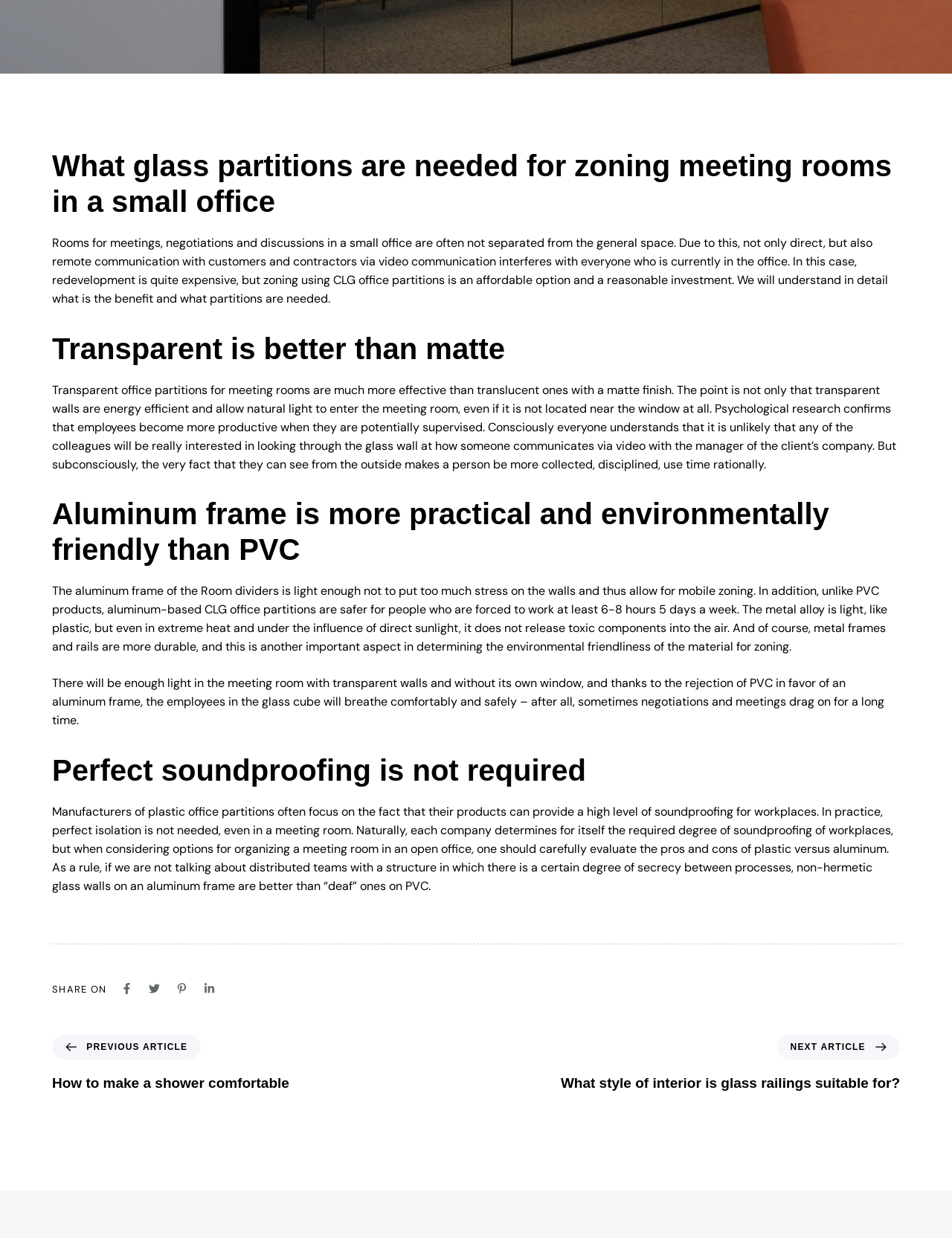Using the description: "CONTAT US", determine the UI element's bounding box coordinates. Ensure the coordinates are in the format of four float numbers between 0 and 1, i.e., [left, top, right, bottom].

[0.774, 0.18, 0.949, 0.195]